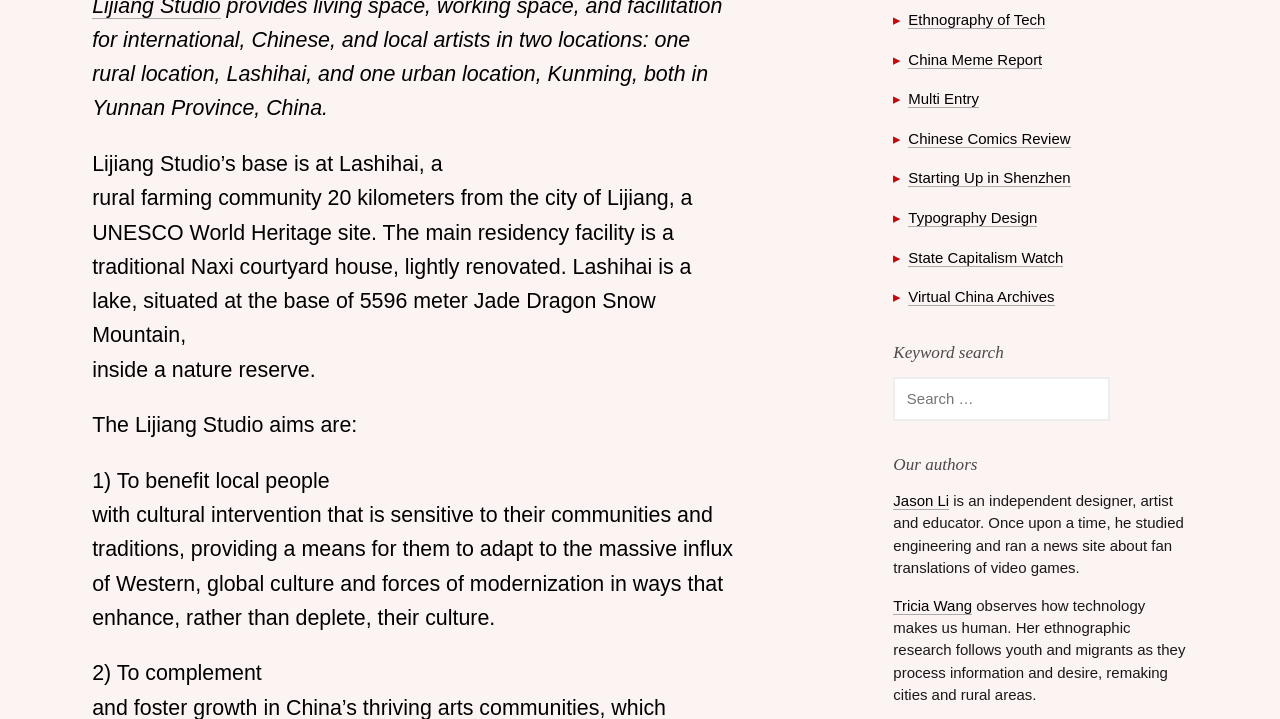Please determine the bounding box coordinates for the UI element described here. Use the format (top-left x, top-left y, bottom-right x, bottom-right y) with values bounded between 0 and 1: Chinese Comics Review

[0.71, 0.18, 0.836, 0.206]